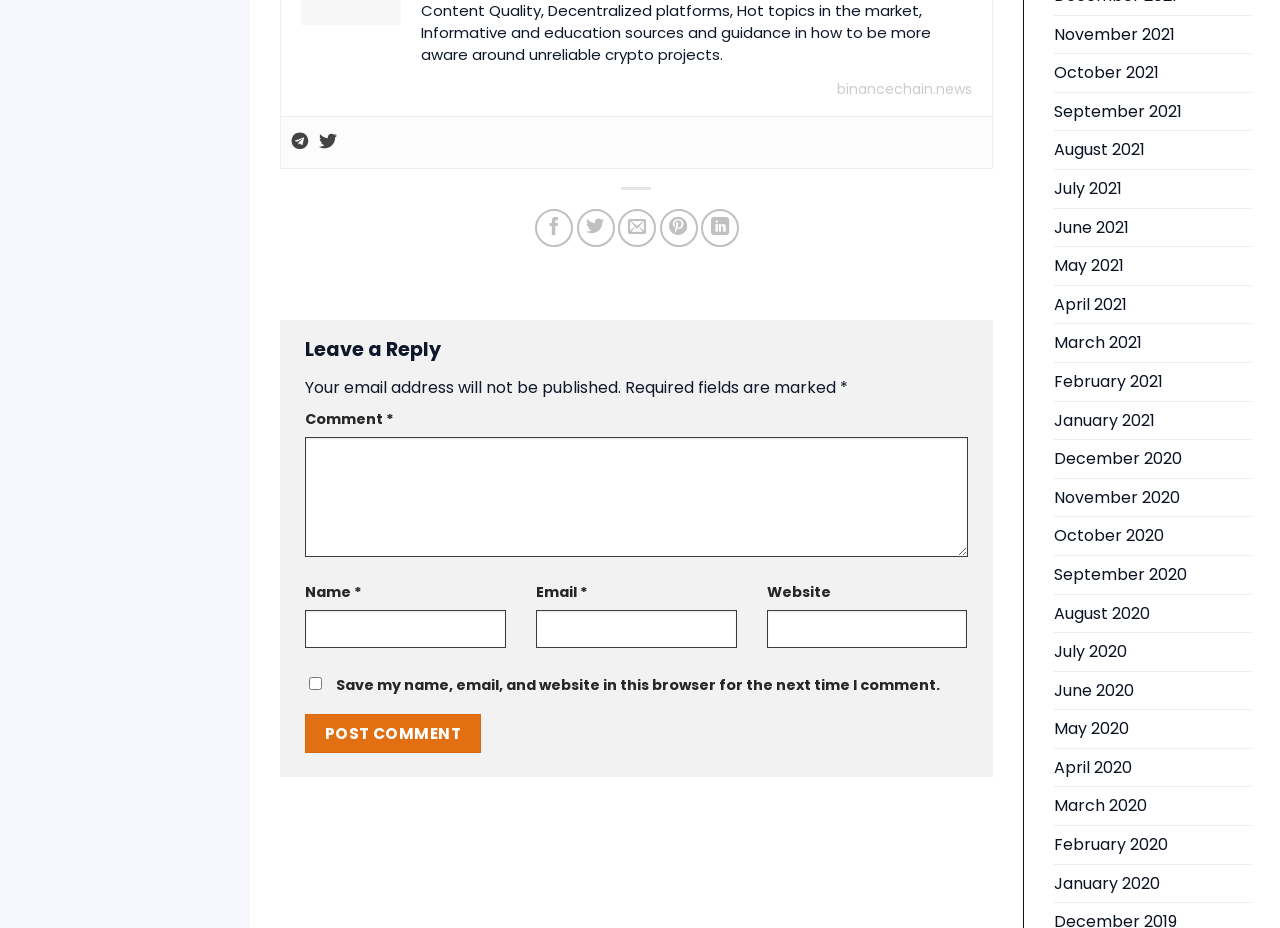What is the purpose of the checkbox?
Give a one-word or short-phrase answer derived from the screenshot.

Save comment info